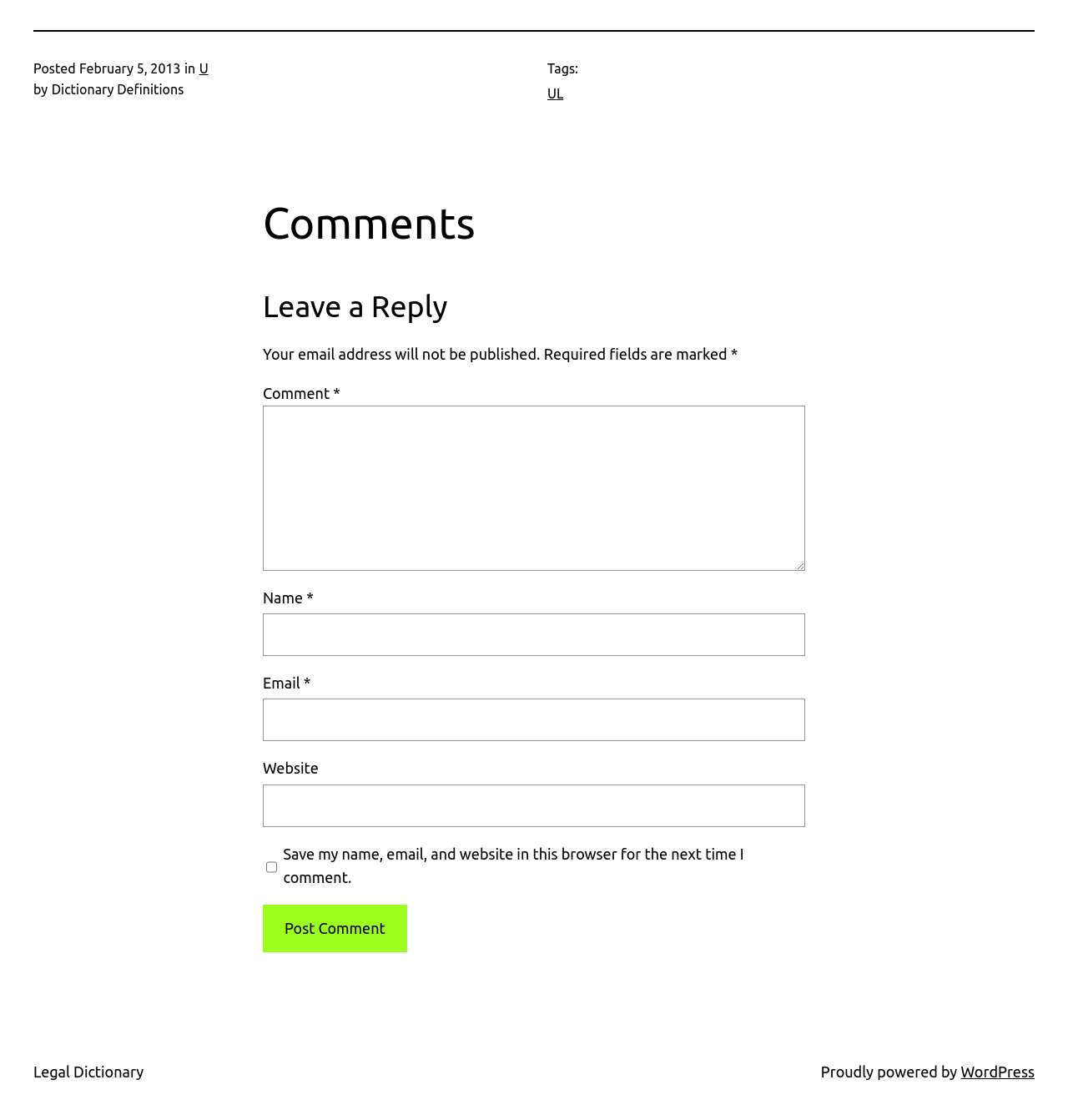Please answer the following question using a single word or phrase: 
What is the name of the platform powering the website?

WordPress